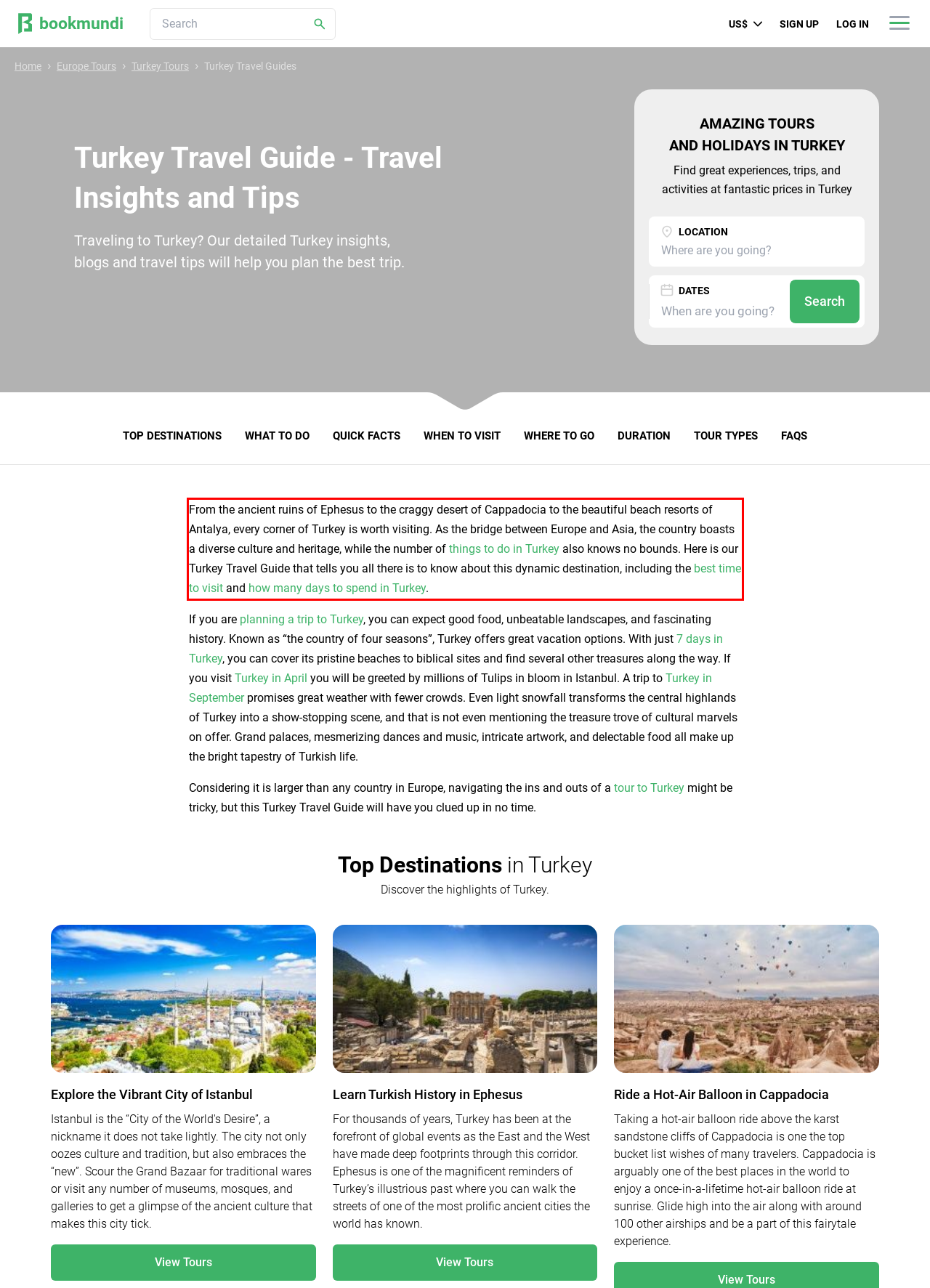Using the provided screenshot of a webpage, recognize the text inside the red rectangle bounding box by performing OCR.

From the ancient ruins of Ephesus to the craggy desert of Cappadocia to the beautiful beach resorts of Antalya, every corner of Turkey is worth visiting. As the bridge between Europe and Asia, the country boasts a diverse culture and heritage, while the number of things to do in Turkey also knows no bounds. Here is our Turkey Travel Guide that tells you all there is to know about this dynamic destination, including the best time to visit and how many days to spend in Turkey.